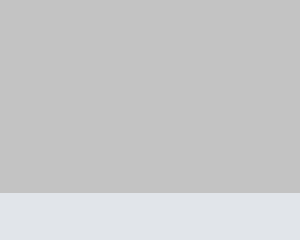Answer the question below with a single word or a brief phrase: 
What was the focus of the 50th EUROSAI Governing Board Meeting?

Strategic and administrative issues